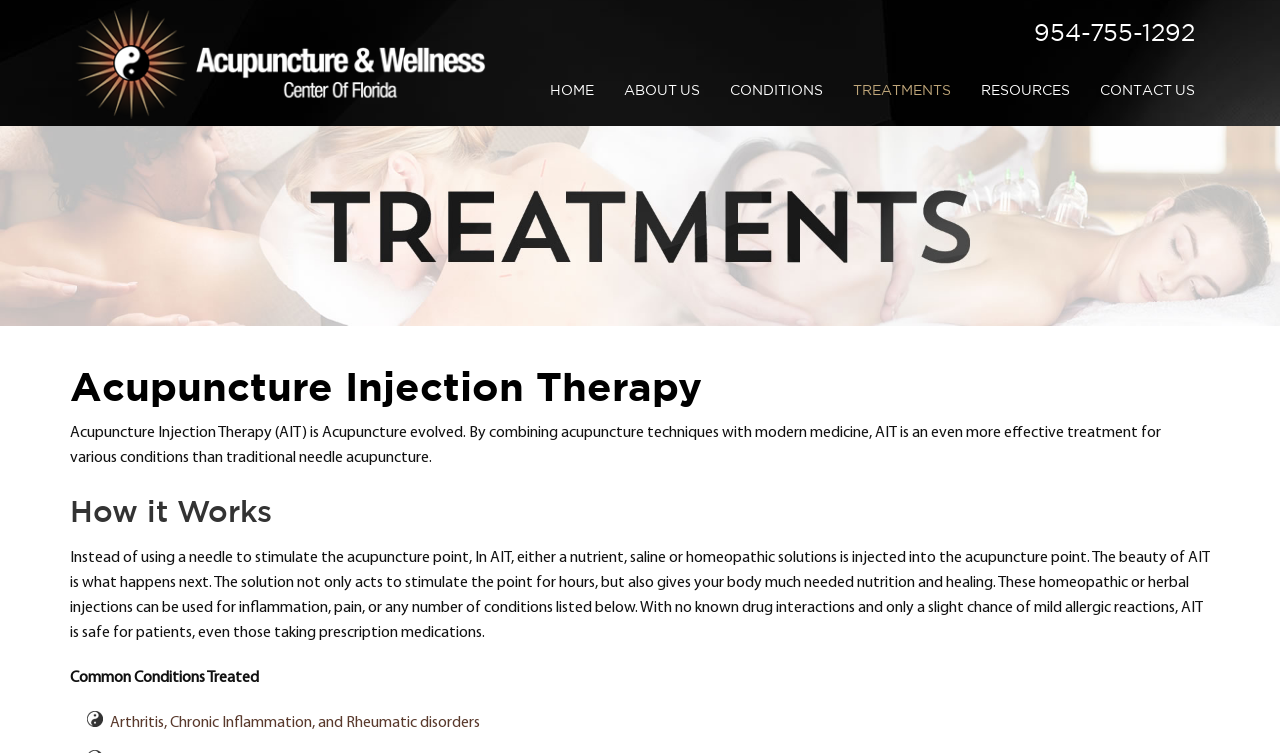What are the main sections of the website?
Answer the question with a single word or phrase by looking at the picture.

HOME, ABOUT US, CONDITIONS, TREATMENTS, RESOURCES, CONTACT US